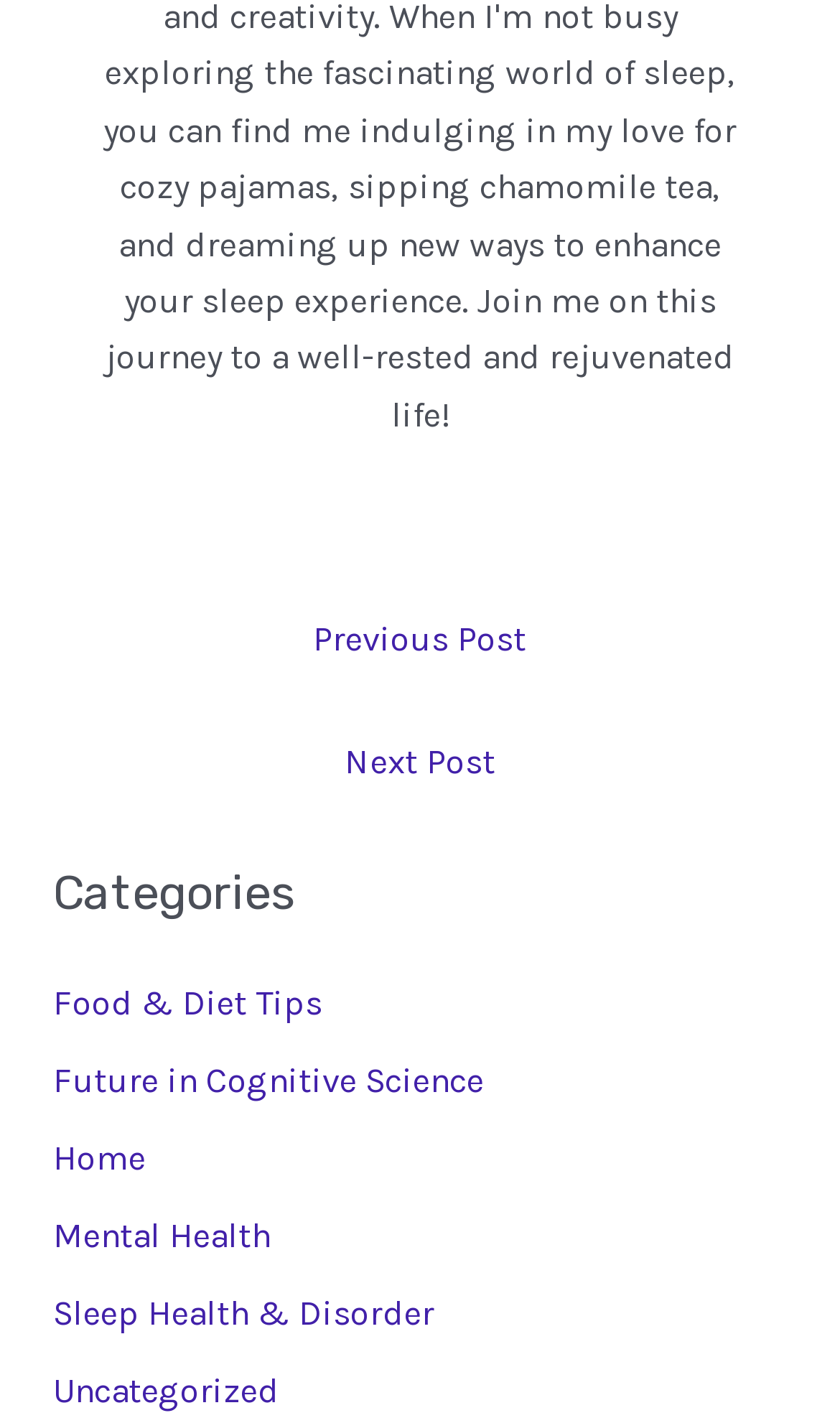How many navigation links are there?
Examine the image and give a concise answer in one word or a short phrase.

2